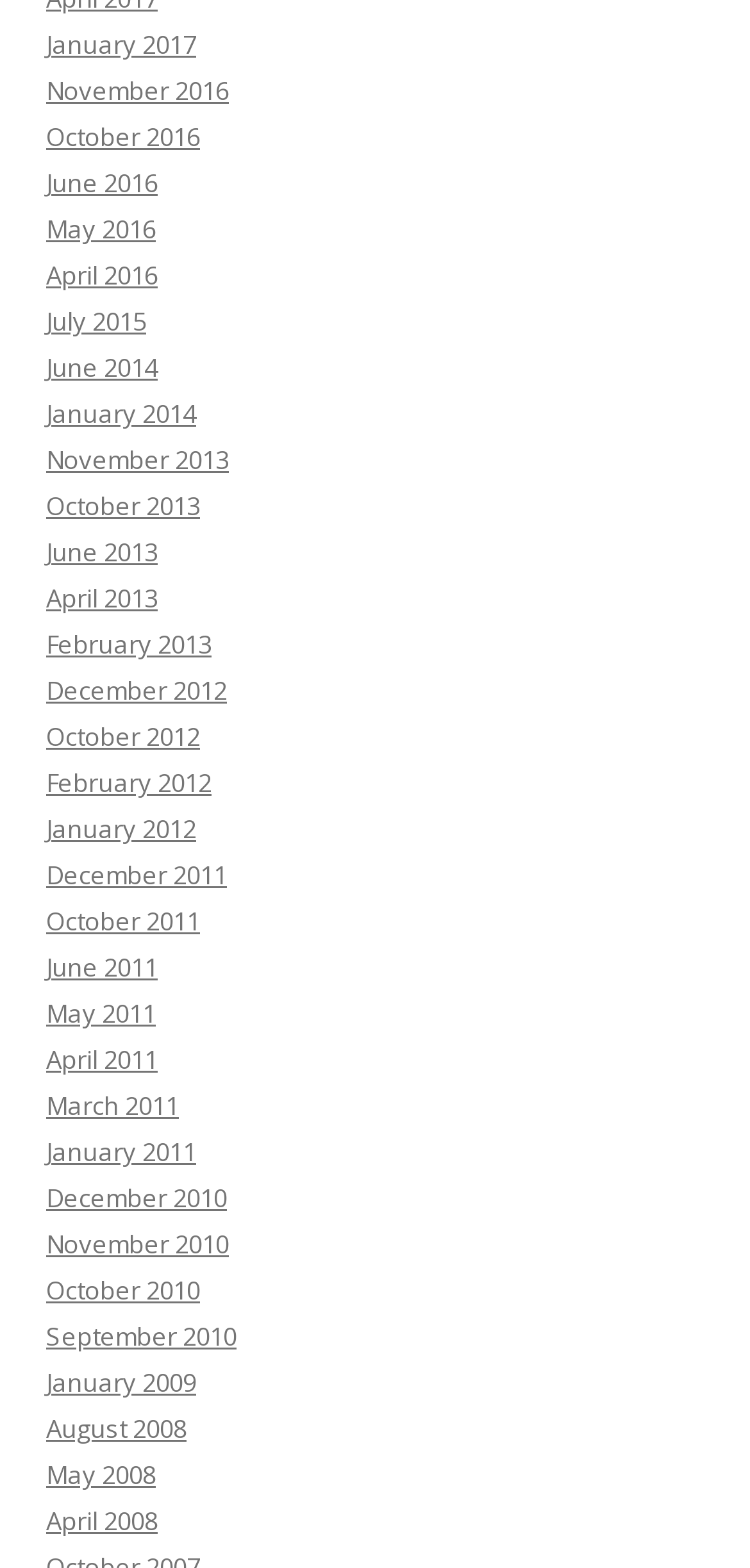What is the earliest year listed? Please answer the question using a single word or phrase based on the image.

2008